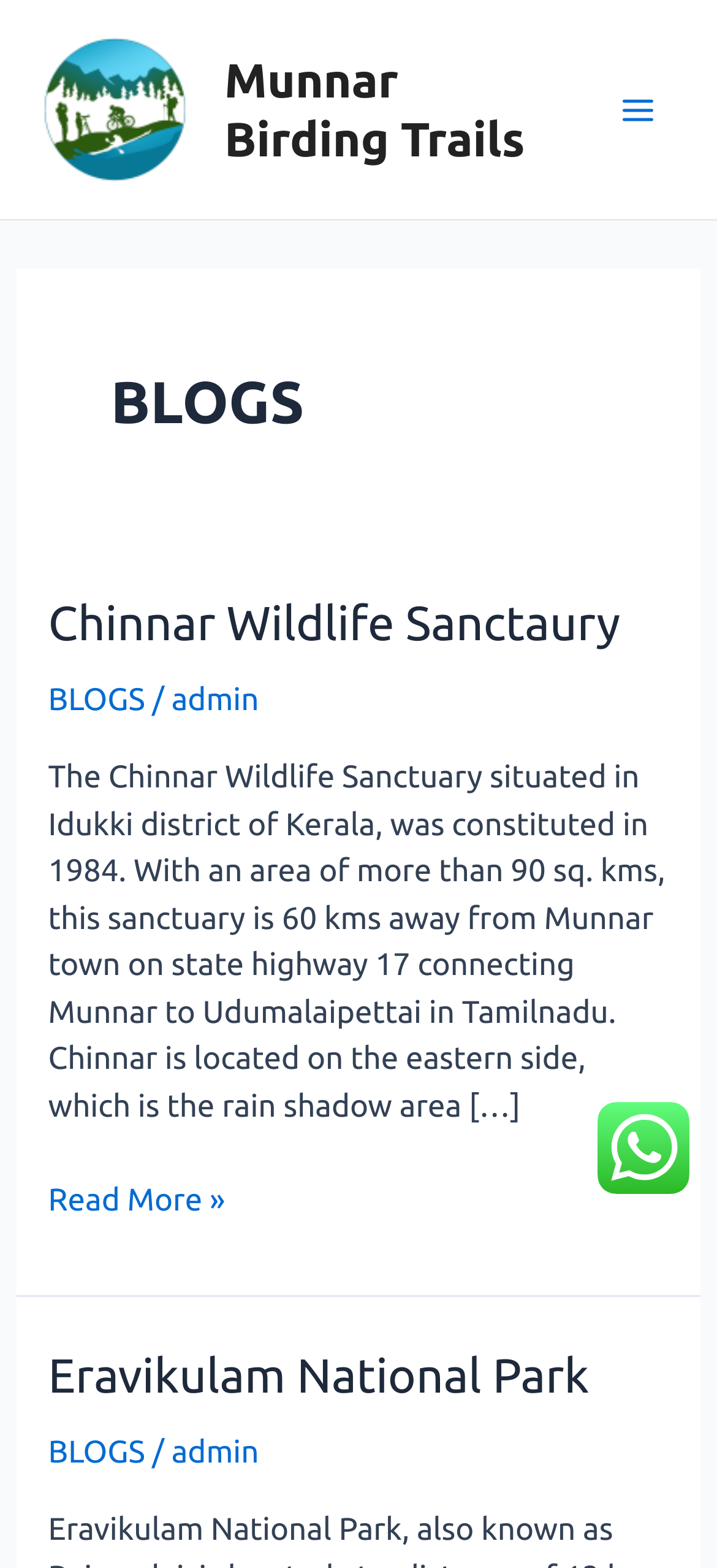Highlight the bounding box coordinates of the region I should click on to meet the following instruction: "Visit the store".

None